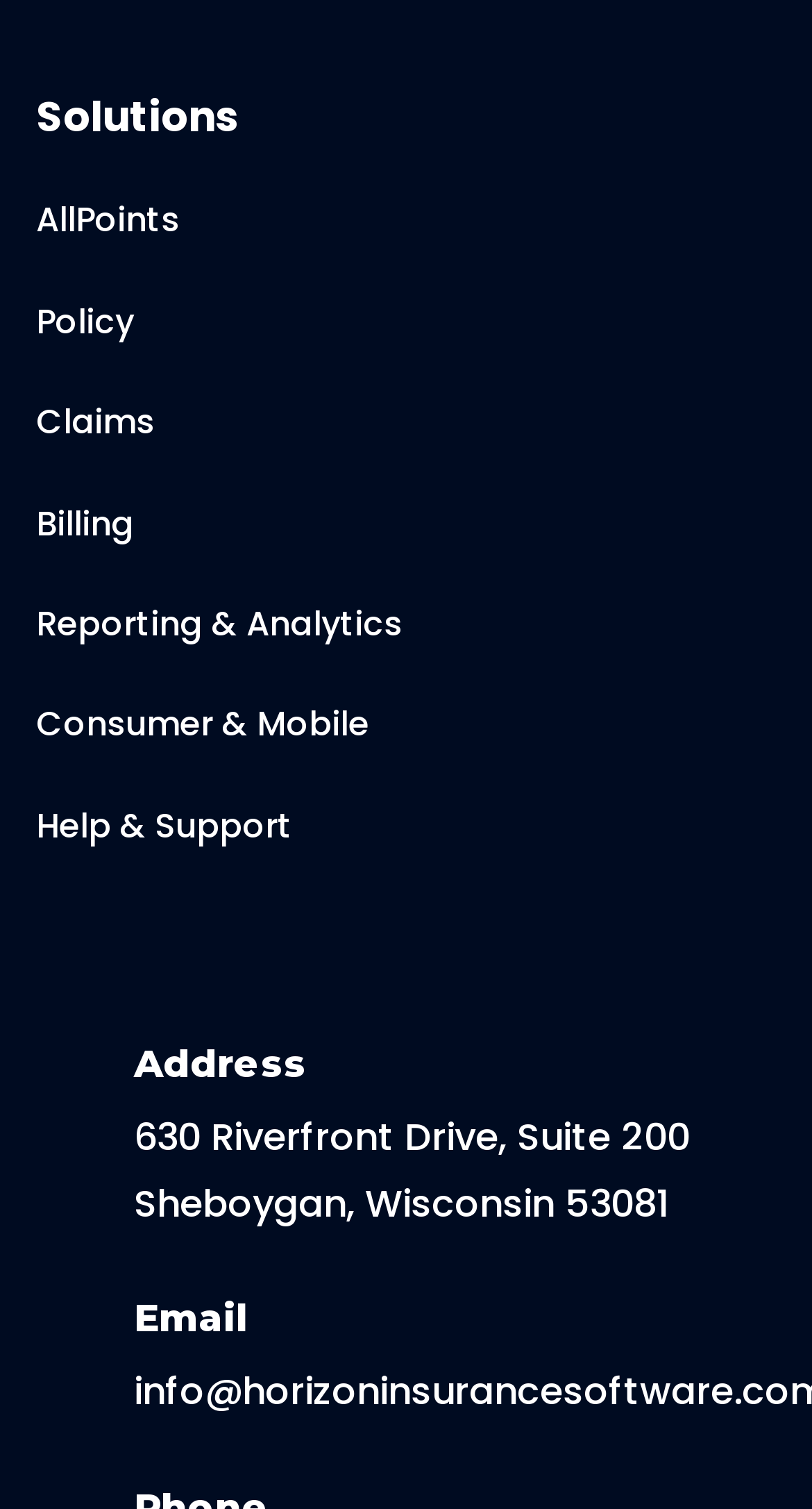What is the last element in the middle section?
Using the details shown in the screenshot, provide a comprehensive answer to the question.

The last element in the middle section is an icon, which is a static text element represented by '', located at the bottom of the middle section, indicated by its bounding box coordinates [0.045, 0.862, 0.127, 0.906].